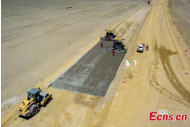What is the purpose of this infrastructure development?
Refer to the image and give a detailed answer to the question.

According to the caption, the project represents a major stride in enhancing transportation connectivity and accessibility in the region, implying that the purpose of this infrastructure development is to improve the transportation network and make it more accessible to people in the area.